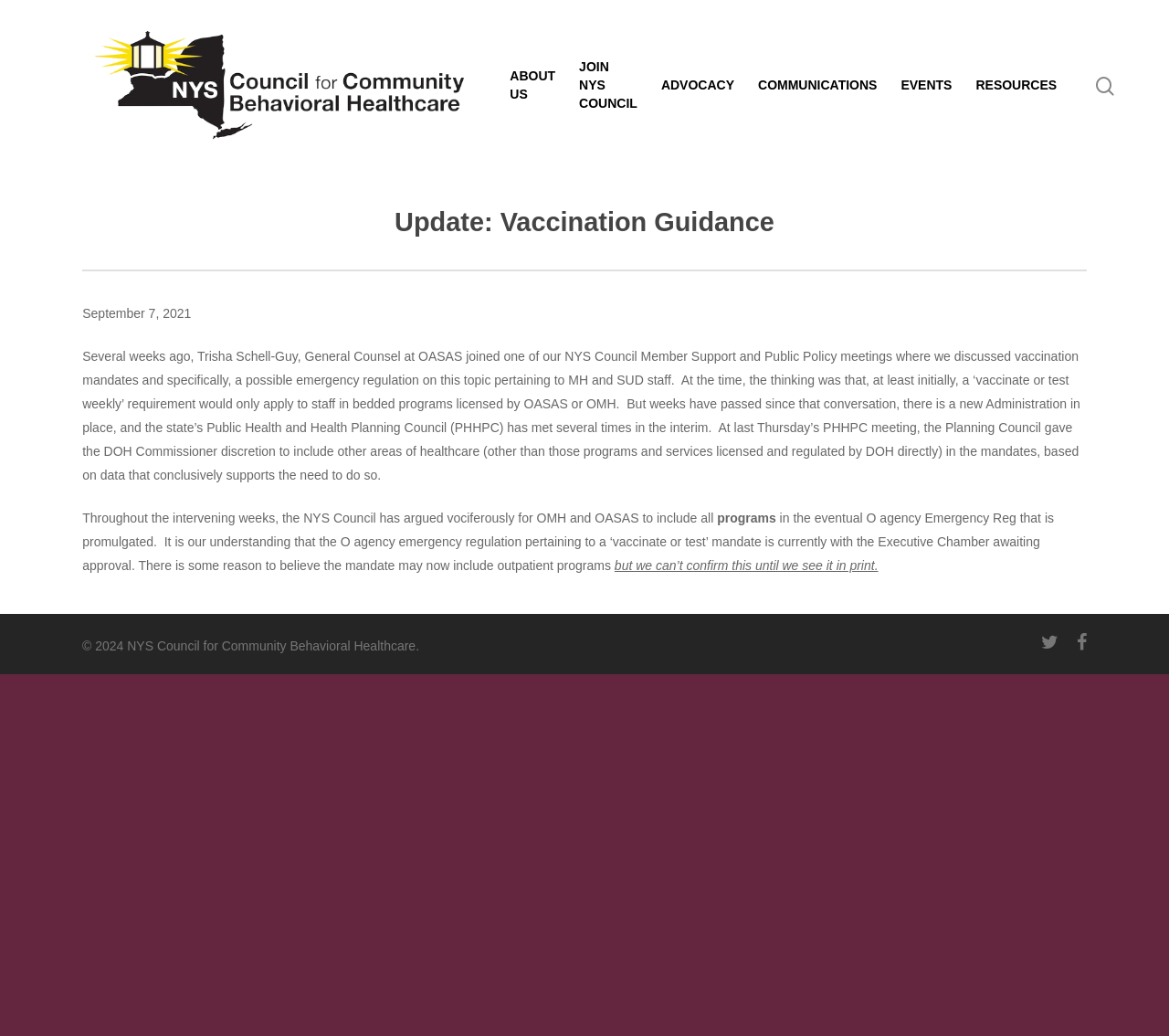Find the bounding box coordinates for the HTML element specified by: "JOIN NYS COUNCIL".

[0.495, 0.056, 0.545, 0.108]